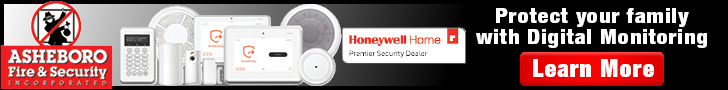Give a detailed account of the visual elements in the image.

This image features an advertisement from Asheboro Fire & Security, highlighting their services in home security. The promotional banner showcases a range of security equipment, including control panels, alarms, and sensors, underlining their partnership with Honeywell Home as a premier dealer. An enticing call to action reads, "Protect your family with Digital Monitoring," encouraging viewers to learn more about the security solutions offered. The ad emphasizes a commitment to safety and peace of mind for families in the Asheboro area.